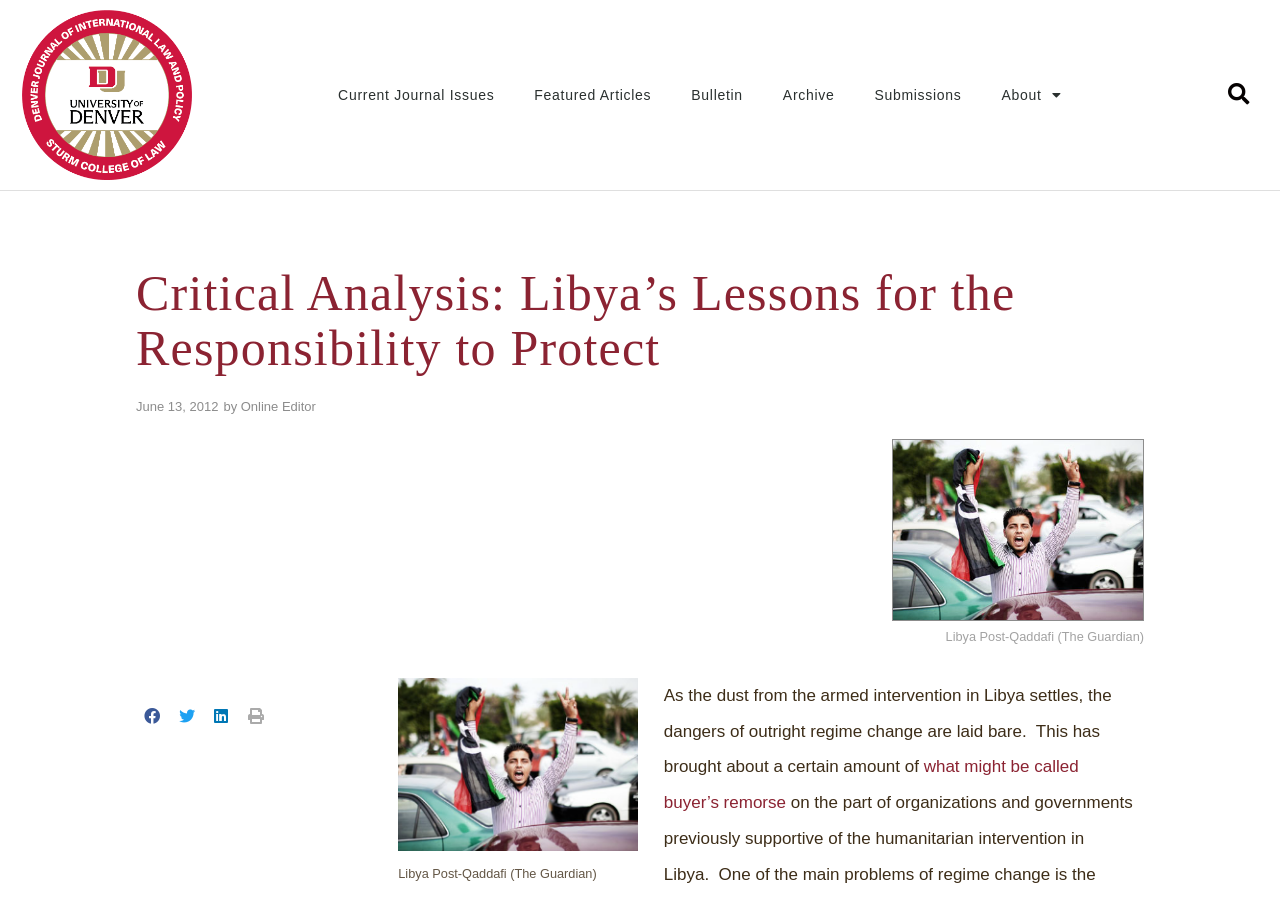Locate and extract the text of the main heading on the webpage.

Critical Analysis: Libya’s Lessons for the Responsibility to Protect